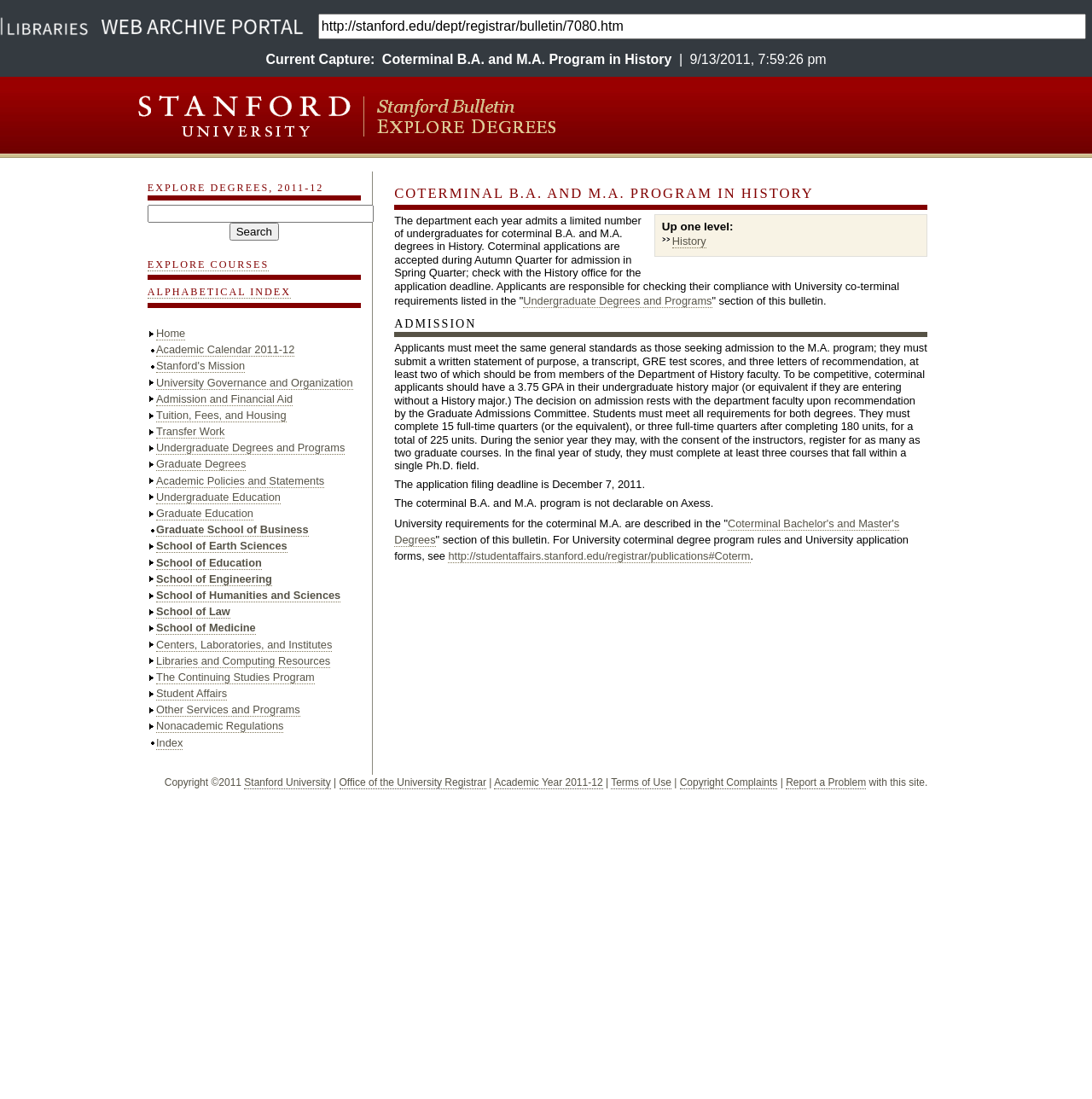Write a detailed summary of the webpage.

The webpage is about the Coterminal B.A. and M.A. Program in History. At the top left, there is a search bar with a placeholder text "_('Search for archival capture of URL')" and a static text "http://stanford.edu/dept/registrar/bulletin/7080.htm" next to it. Below the search bar, there are four lines of text. The first line reads "Current Capture:", followed by the program title "Coterminal B.A. and M.A. Program in History" on the same line. A vertical bar "|" separates the program title from the date "9/13/2011, 7:59:26 pm" on the right. The majority of the webpage is occupied by an iframe, which takes up almost the entire page, starting from the top center and extending to the bottom right.